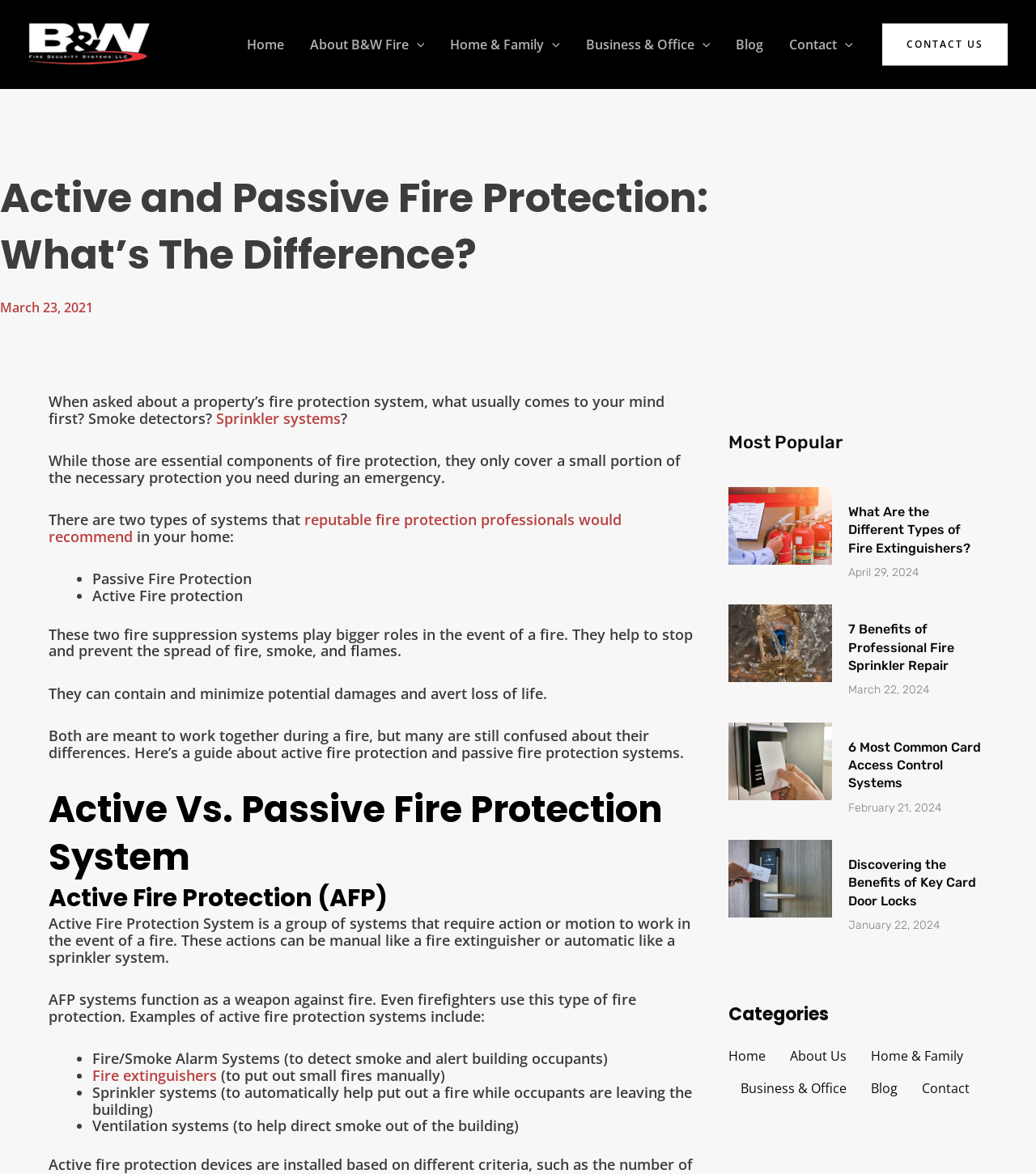For the following element description, predict the bounding box coordinates in the format (top-left x, top-left y, bottom-right x, bottom-right y). All values should be floating point numbers between 0 and 1. Description: Blog

[0.698, 0.0, 0.75, 0.076]